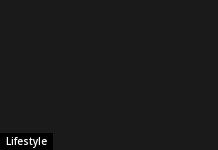What aspects of lifestyle may be covered?
Refer to the screenshot and answer in one word or phrase.

Fashion, travel, wellness, home decor